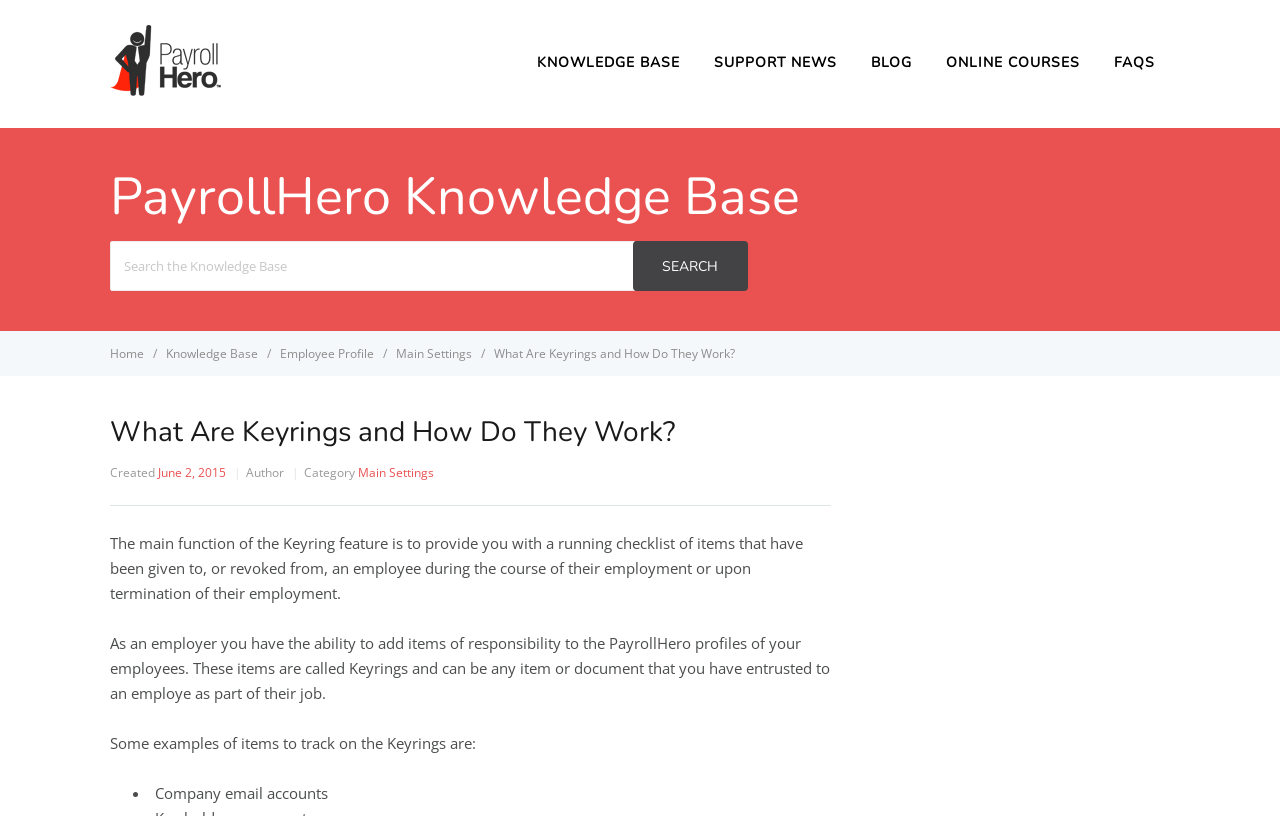Please give a concise answer to this question using a single word or phrase: 
What type of items can be tracked on the Keyrings?

Items of responsibility